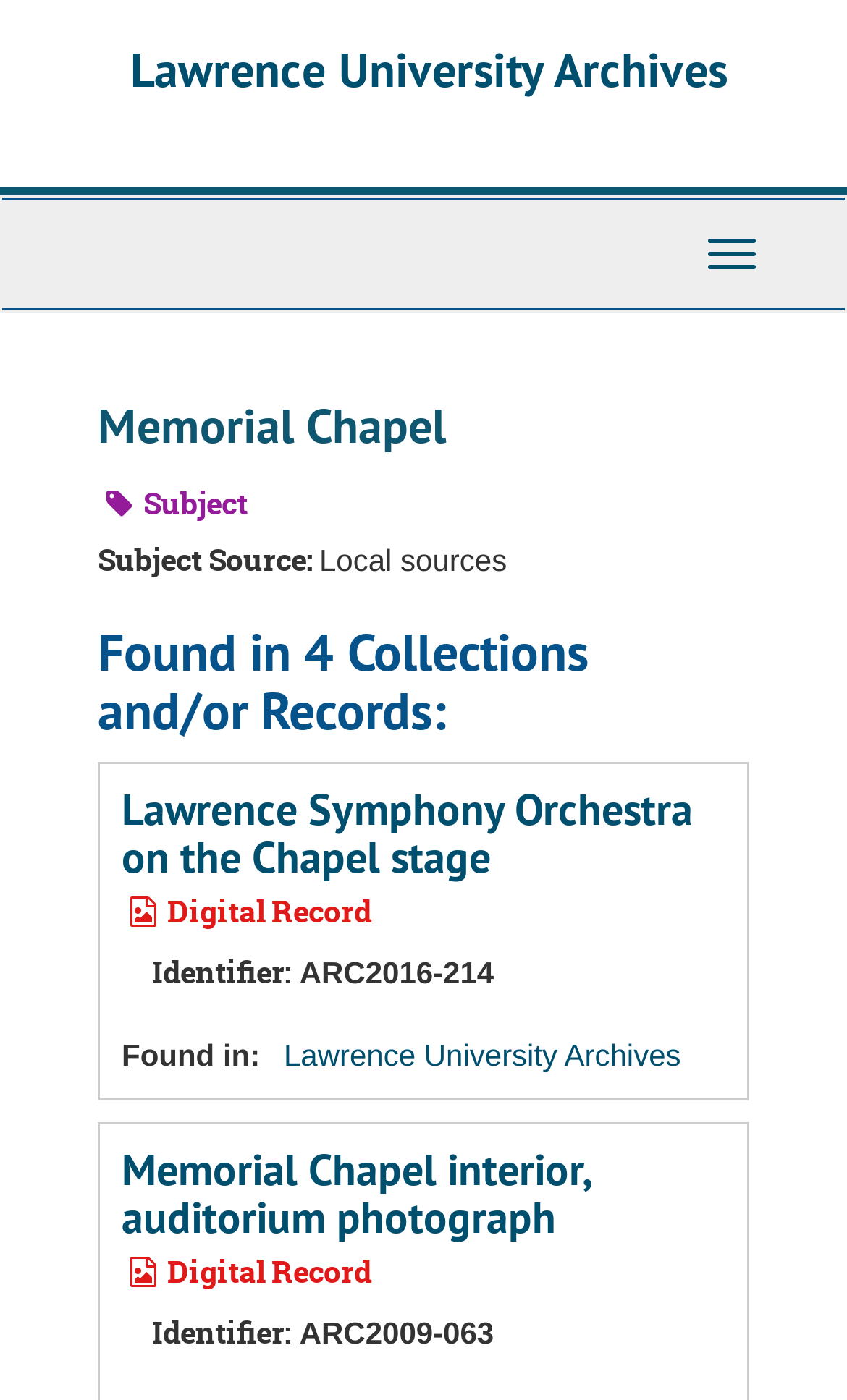How many collections are the records found in?
Can you provide an in-depth and detailed response to the question?

The answer can be found in the heading 'Found in 4 Collections and/or Records:' which indicates that the records are found in 4 collections.